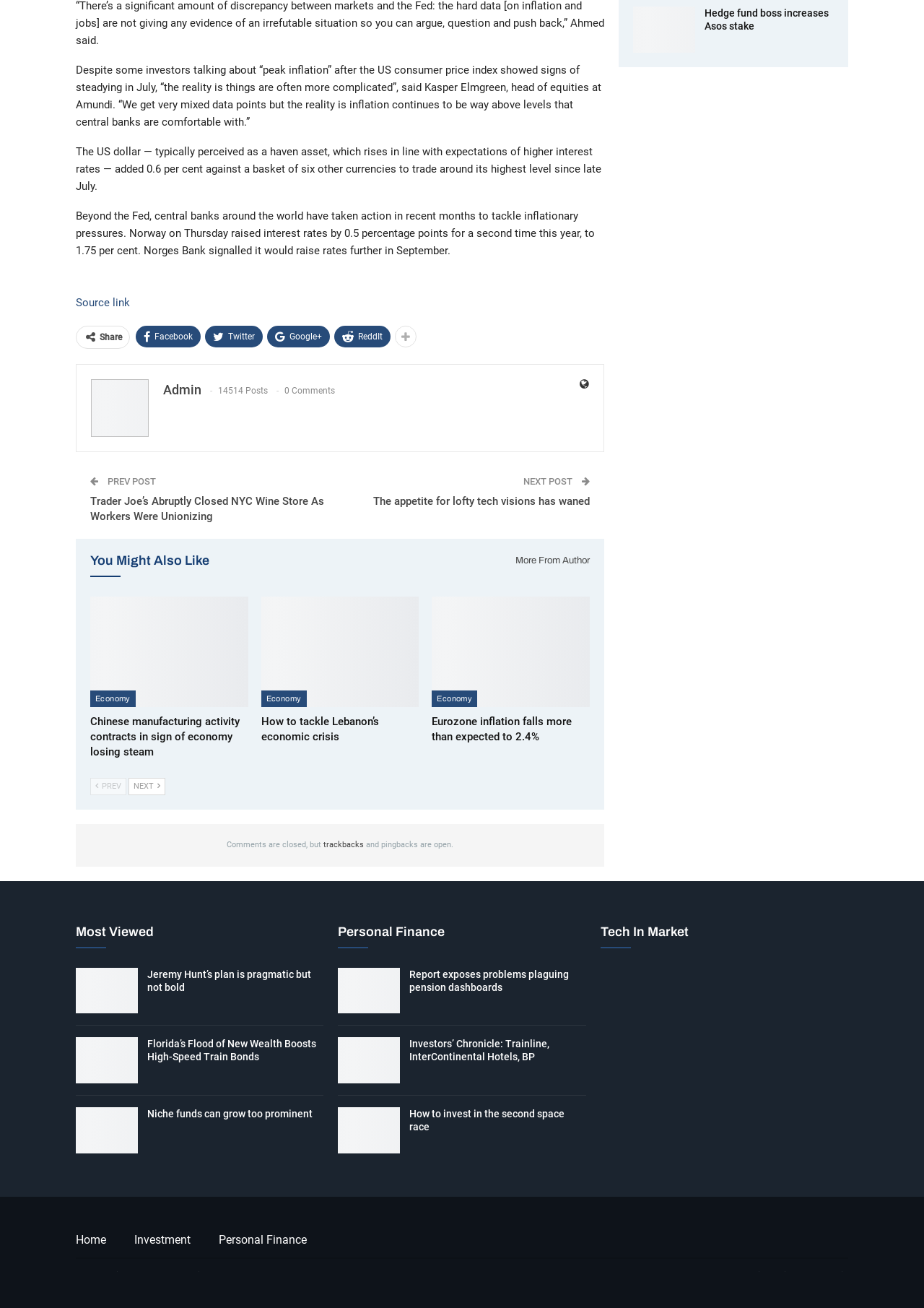Determine the bounding box coordinates for the UI element with the following description: "Economy". The coordinates should be four float numbers between 0 and 1, represented as [left, top, right, bottom].

[0.467, 0.528, 0.517, 0.541]